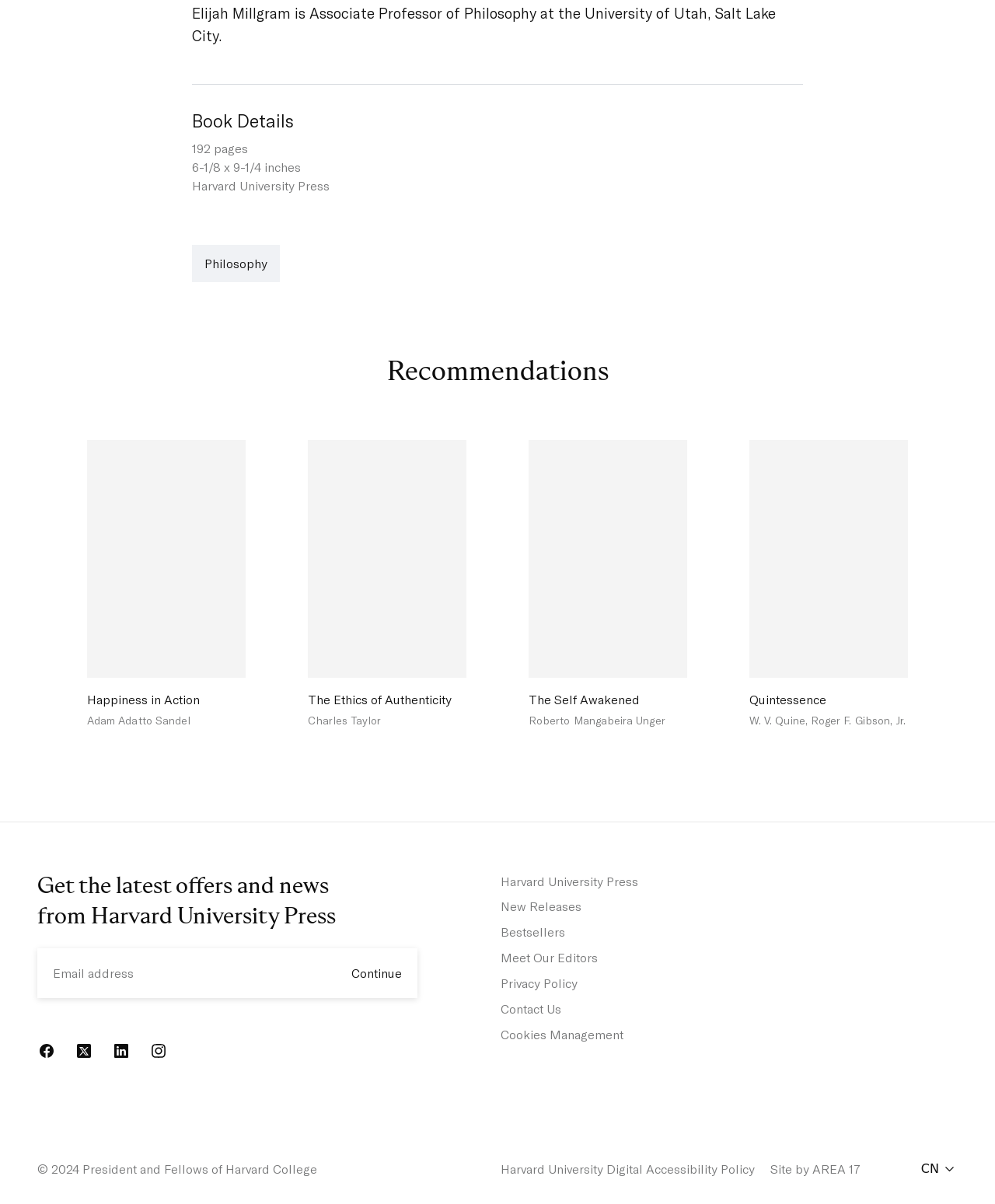Please specify the bounding box coordinates of the clickable region necessary for completing the following instruction: "Enter email address". The coordinates must consist of four float numbers between 0 and 1, i.e., [left, top, right, bottom].

[0.038, 0.788, 0.419, 0.829]